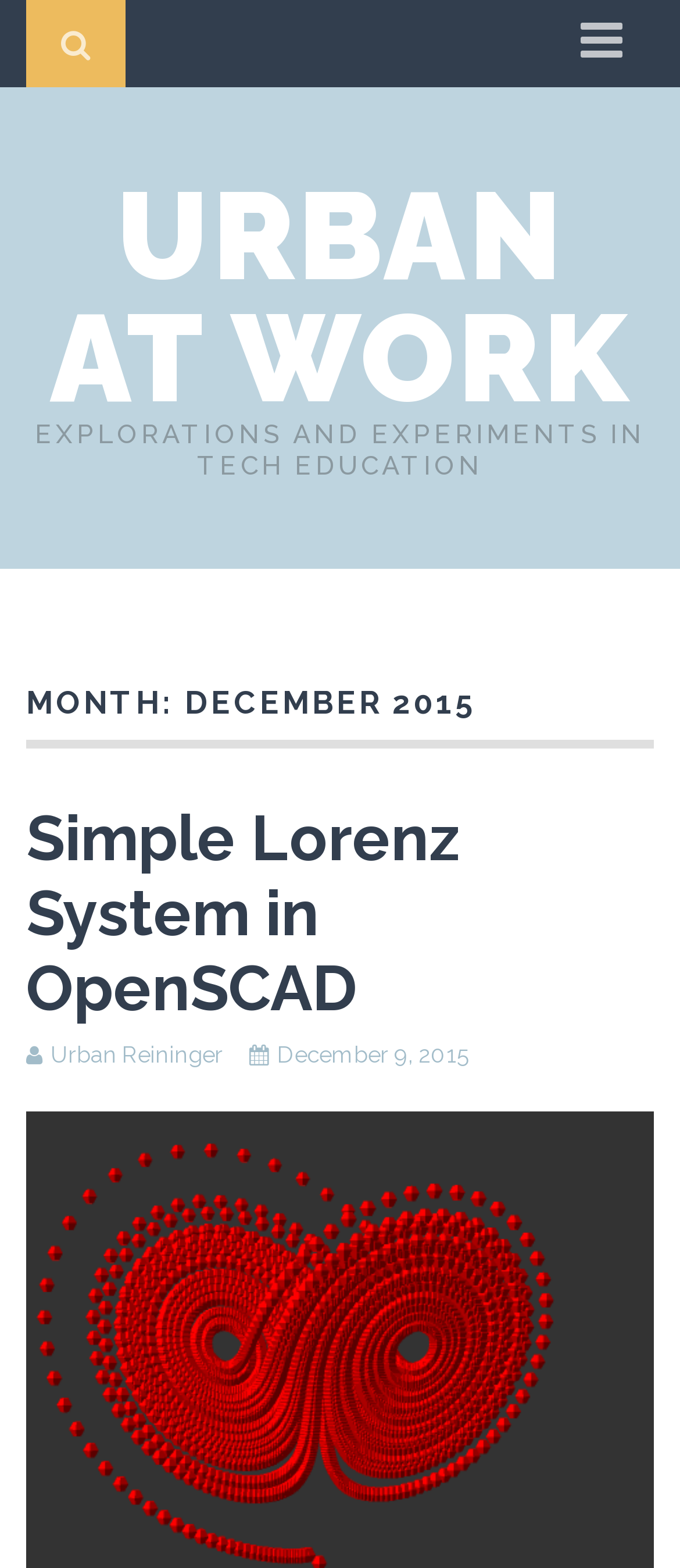Produce an elaborate caption capturing the essence of the webpage.

The webpage is titled "December 2015 - Urban At Work" and appears to be a blog or article page. At the top, there are four navigation links: "Home", "About Us", "Grad School", and "URBAN AT WORK", which are aligned horizontally and take up most of the width of the page.

Below the navigation links, there is a heading that reads "EXPLORATIONS AND EXPERIMENTS IN TECH EDUCATION". Underneath this heading, there is a section with a title "MONTH: DECEMBER 2015". This section contains an article or blog post titled "Simple Lorenz System in OpenSCAD", which has a link to the full article. The article is authored by "Urban Reininger" and was published on "December 9, 2015", as indicated by the timestamp.

The layout of the page is organized, with clear headings and concise text. The navigation links are positioned at the top, making it easy to access other parts of the website. The article title and author information are prominently displayed, making it easy to read and understand the content of the page.